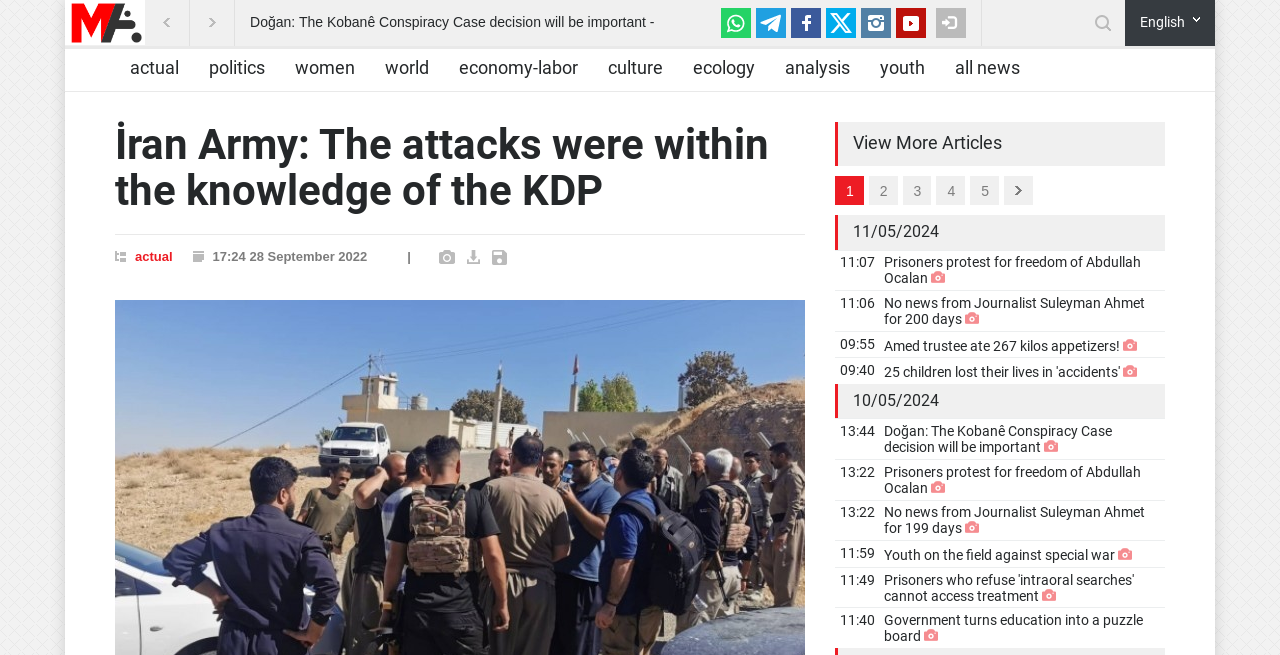Please find and provide the title of the webpage.

İran Army: The attacks were within the knowledge of the KDP